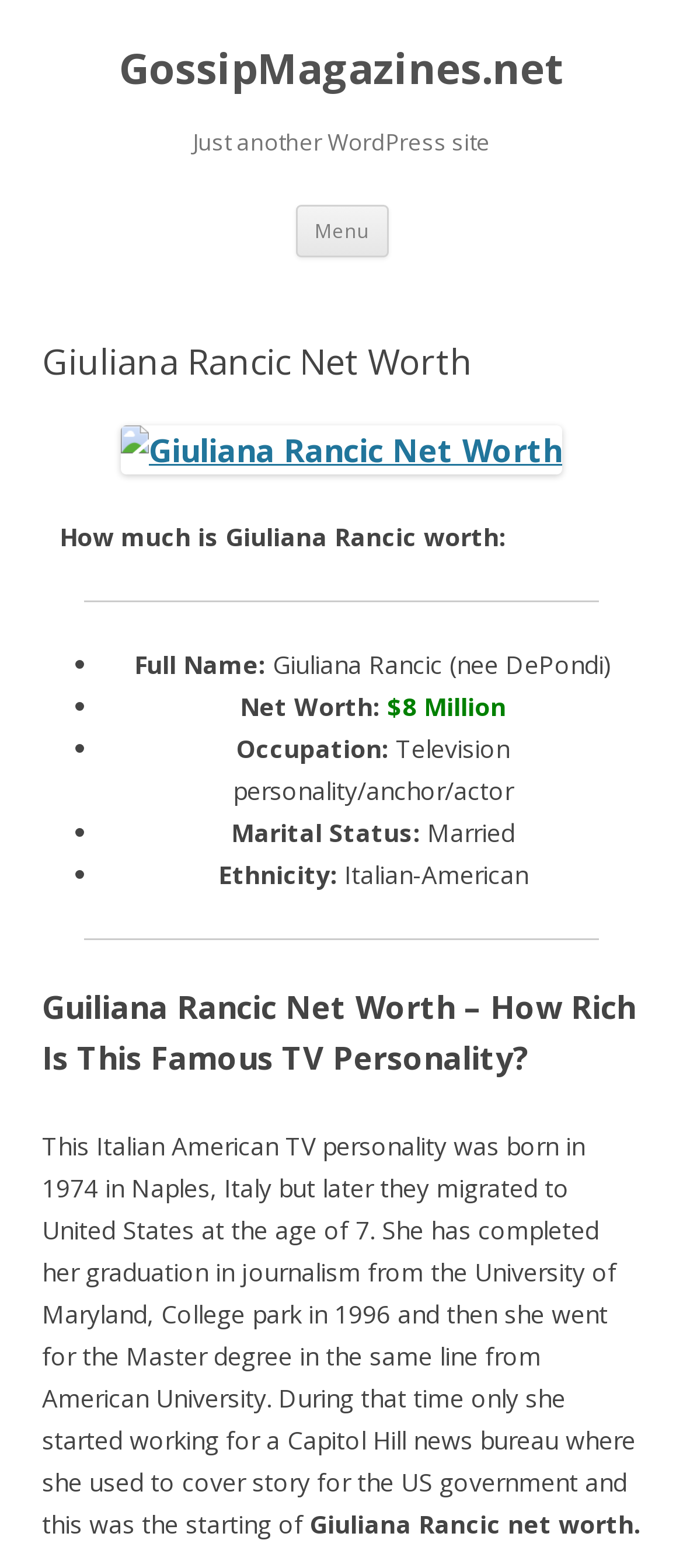Detail the webpage's structure and highlights in your description.

The webpage is about Giuliana Rancic's net worth, with a focus on her biography and financial information. At the top of the page, there is a heading with the website's name, "GossipMagazines.net", and a link to the website. Below this, there is a smaller heading that reads "Just another WordPress site". 

To the right of these headings, there is a button labeled "Menu" and a link that says "Skip to content". Below these elements, there is a large heading that reads "Giuliana Rancic Net Worth", which is repeated again below it. 

Underneath the second heading, there is a link and an image, both labeled "Giuliana Rancic Net Worth". Below this, there is a paragraph of text that asks "How much is Giuliana Rancic worth?" followed by a horizontal separator line. 

The next section is a list of bullet points, each with a label and a corresponding value. The labels are "Full Name:", "Net Worth:", "Occupation:", "Marital Status:", and "Ethnicity:", and the values are "Giuliana Rancic (nee DePondi)", "$8 Million", "Television personality/anchor/actor", "Married", and "Italian-American", respectively. 

Below this list, there is another horizontal separator line, followed by a heading that reads "Guiliana Rancic Net Worth – How Rich Is This Famous TV Personality?". The rest of the page is a block of text that provides a brief biography of Giuliana Rancic, including her birthplace, education, and early career. The text ends with a mention of her net worth.